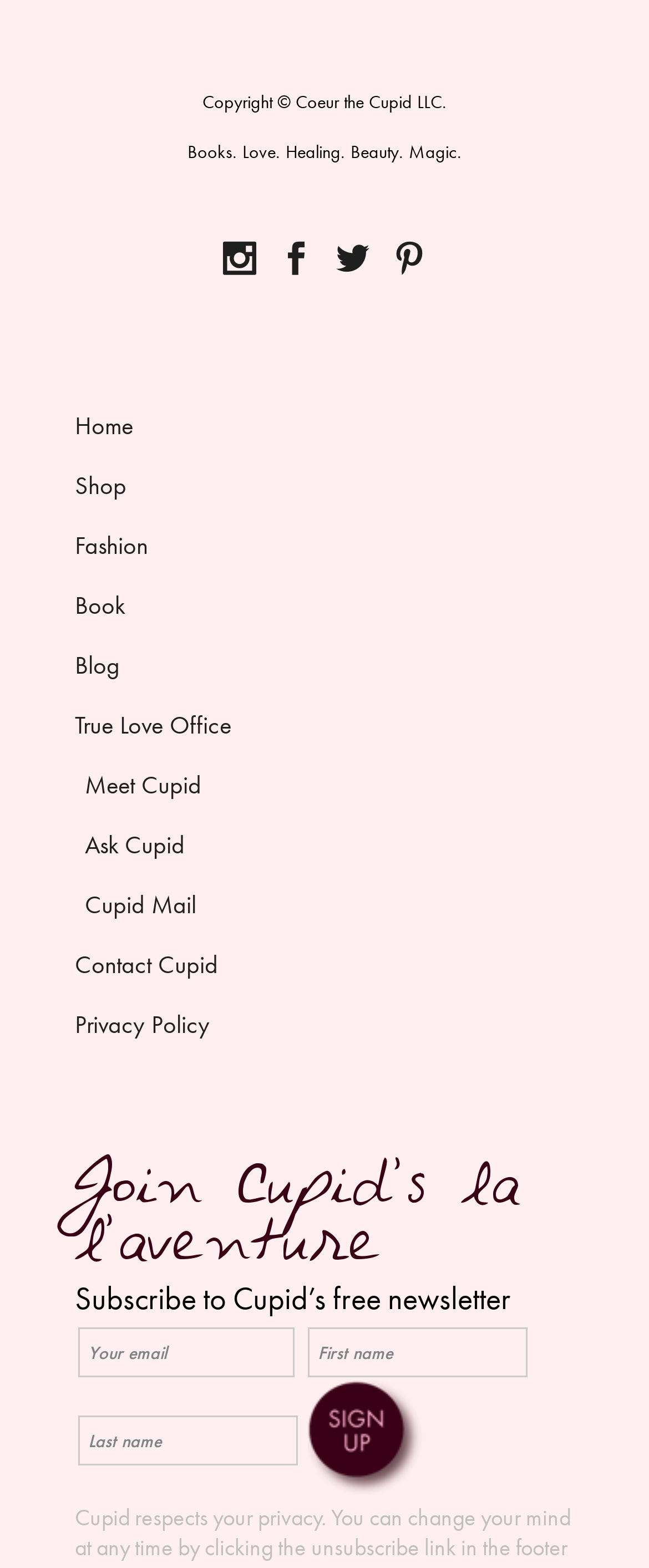Please provide a one-word or phrase answer to the question: 
What is the purpose of the textboxes?

Subscription